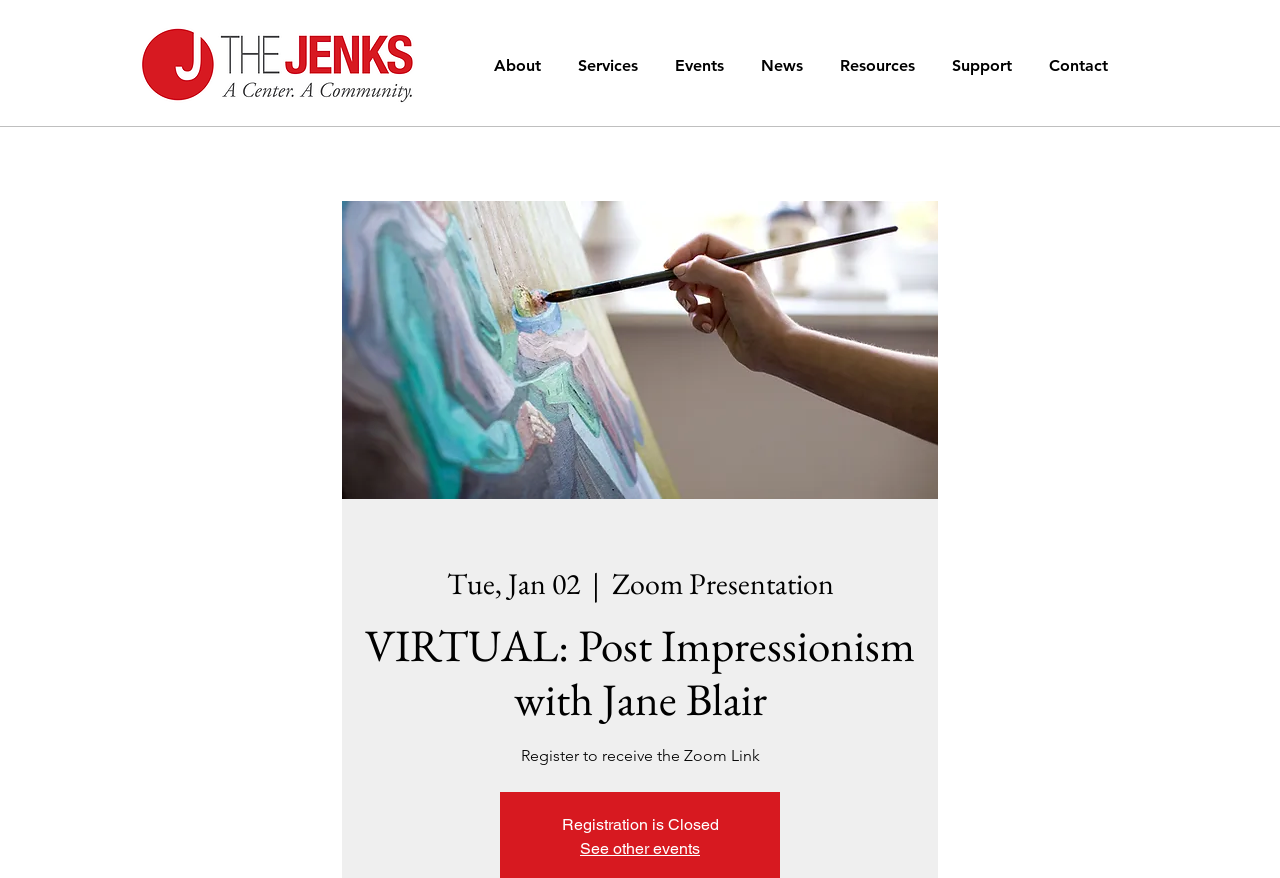Pinpoint the bounding box coordinates of the element to be clicked to execute the instruction: "Click the JenksLogo link".

[0.07, 0.025, 0.367, 0.124]